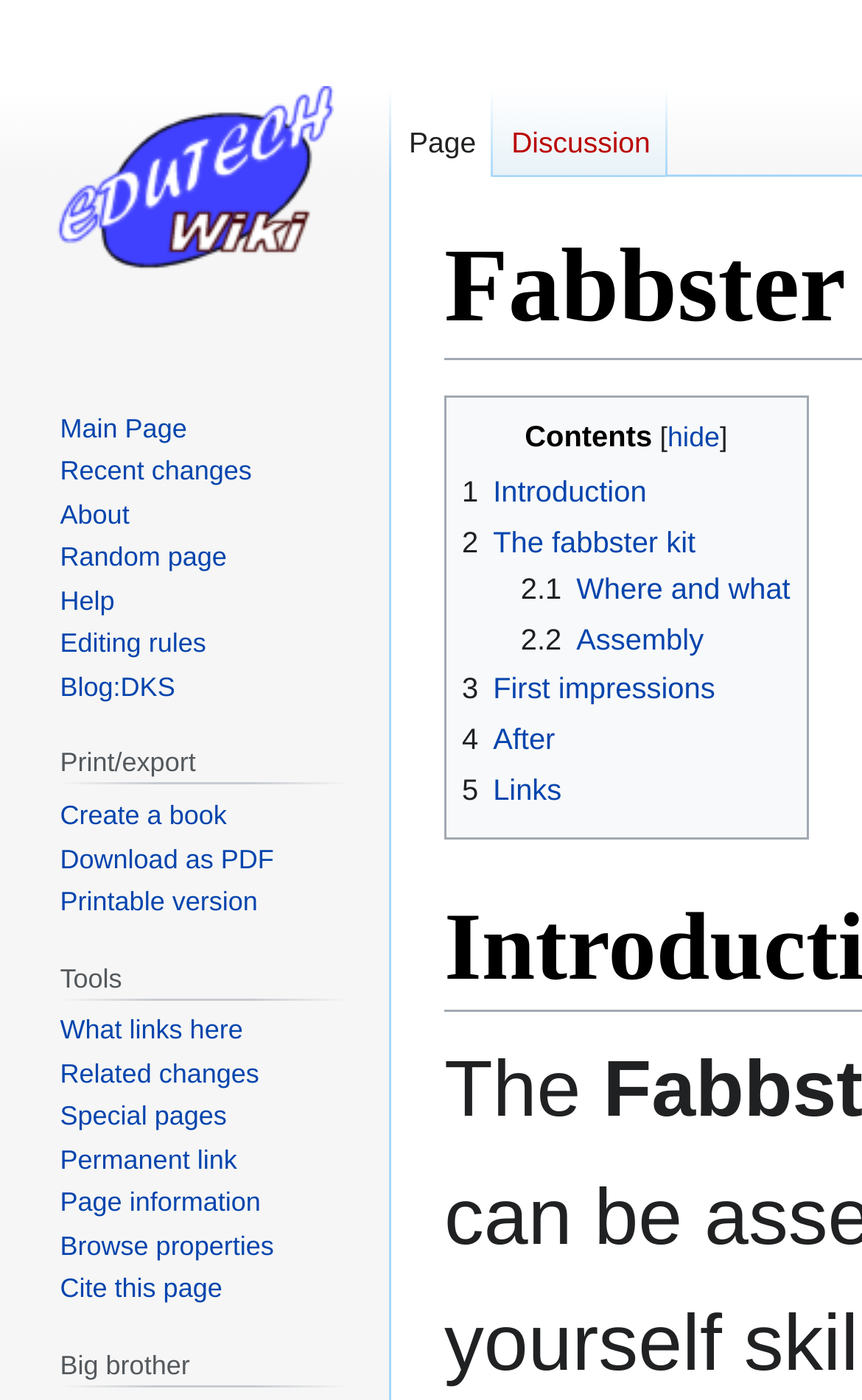Kindly determine the bounding box coordinates for the clickable area to achieve the given instruction: "Click on the 'Next' button".

None